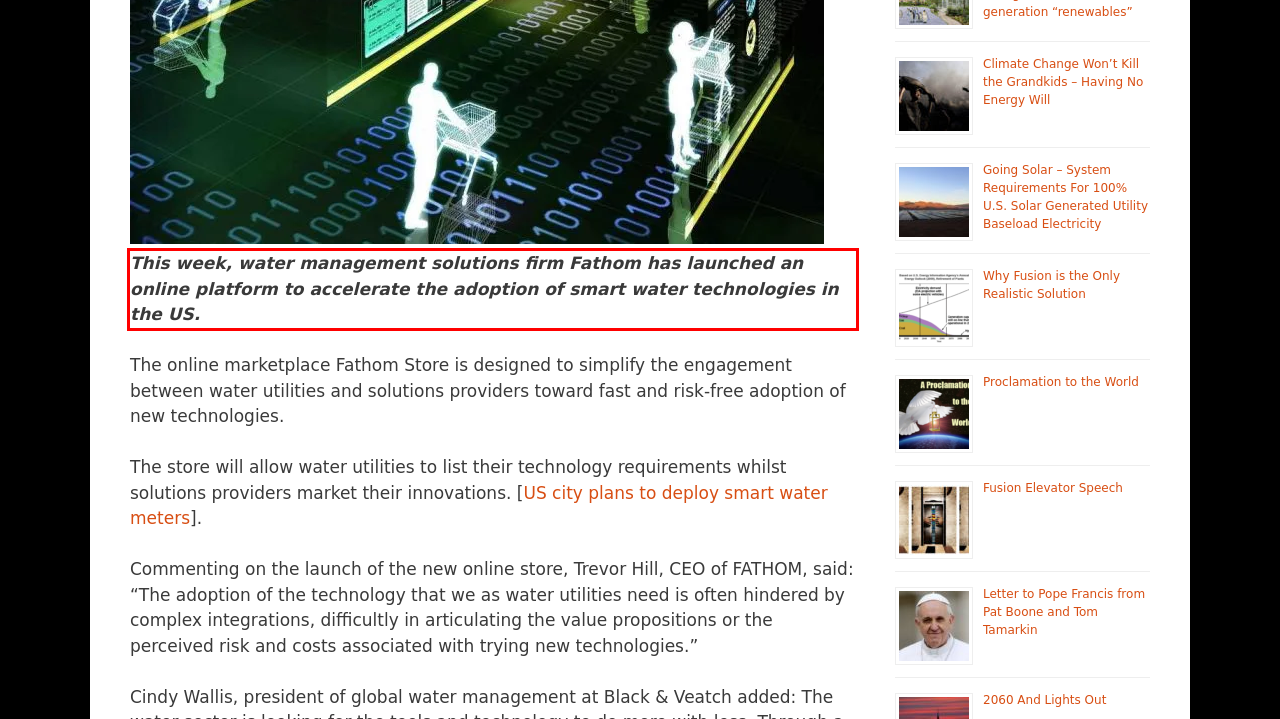Identify and extract the text within the red rectangle in the screenshot of the webpage.

This week, water management solutions firm Fathom has launched an online platform to accelerate the adoption of smart water technologies in the US.